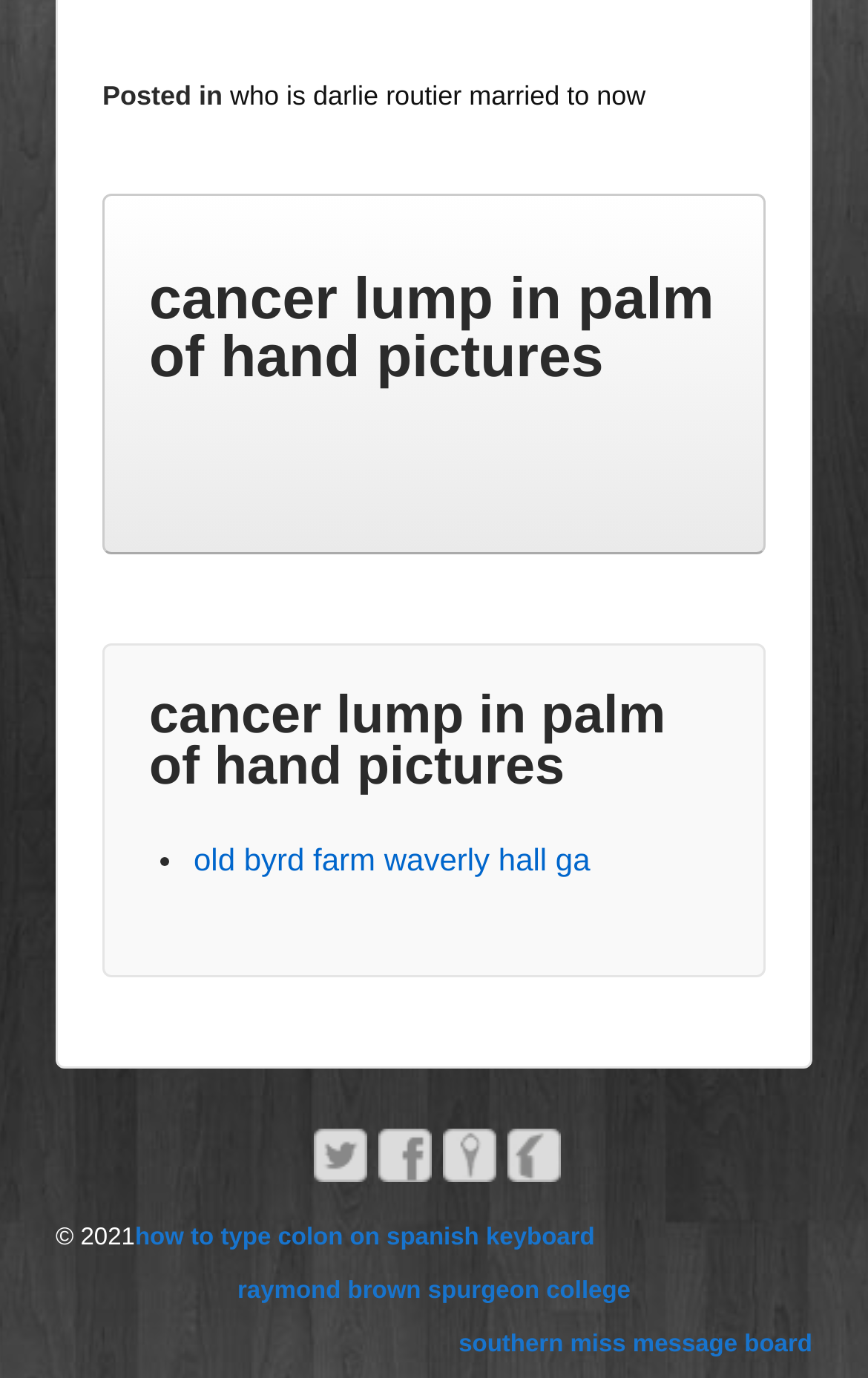What is the topic of the second link?
Using the image as a reference, deliver a detailed and thorough answer to the question.

I determined the answer by examining the link element with the text 'who is darlie routier married to now'. This is likely the topic of the second link on the webpage.